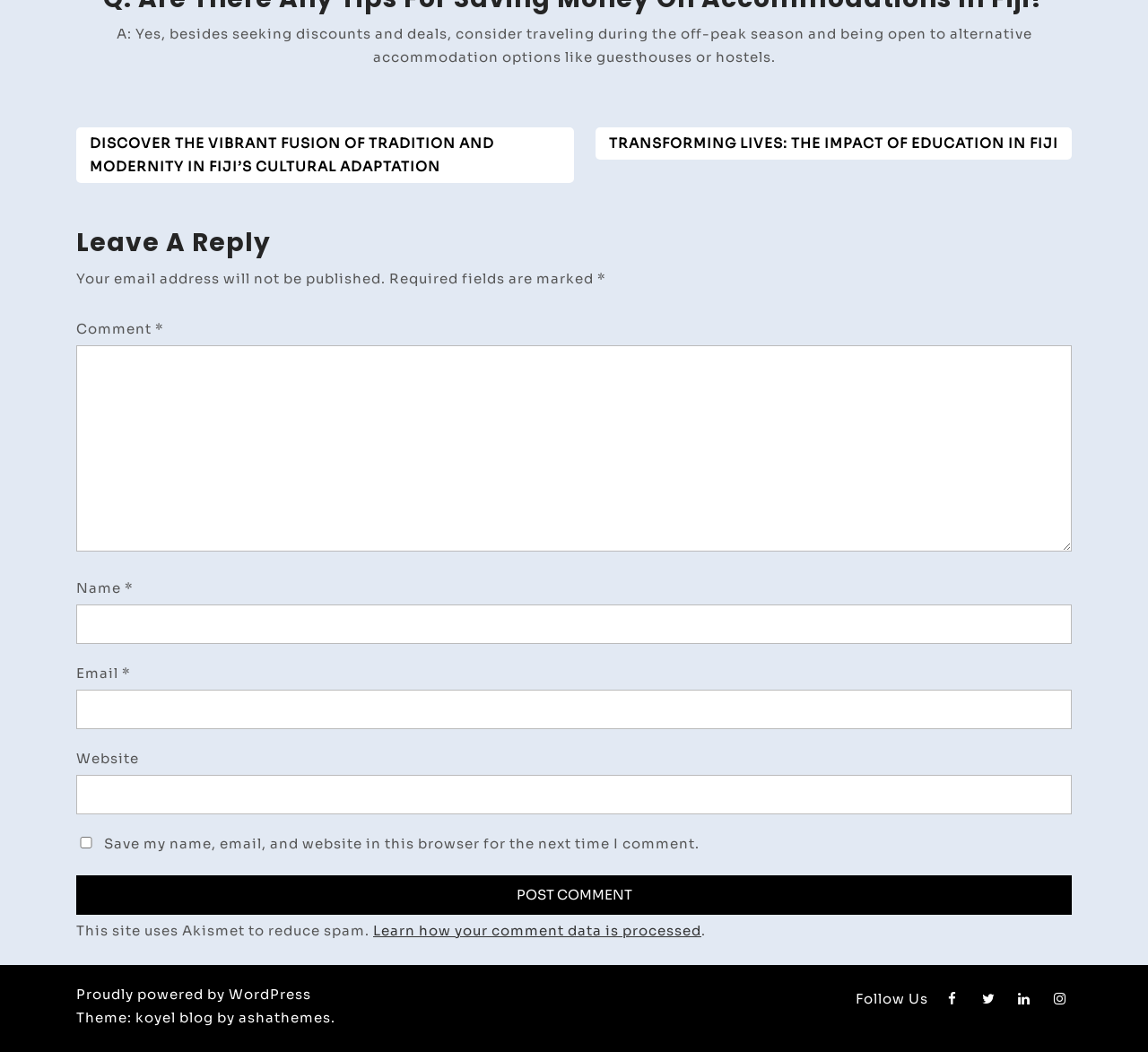Can you find the bounding box coordinates for the element that needs to be clicked to execute this instruction: "Click on the 'DISCOVER THE VIBRANT FUSION OF TRADITION AND MODERNITY IN FIJI’S CULTURAL ADAPTATION' link"? The coordinates should be given as four float numbers between 0 and 1, i.e., [left, top, right, bottom].

[0.066, 0.121, 0.5, 0.174]